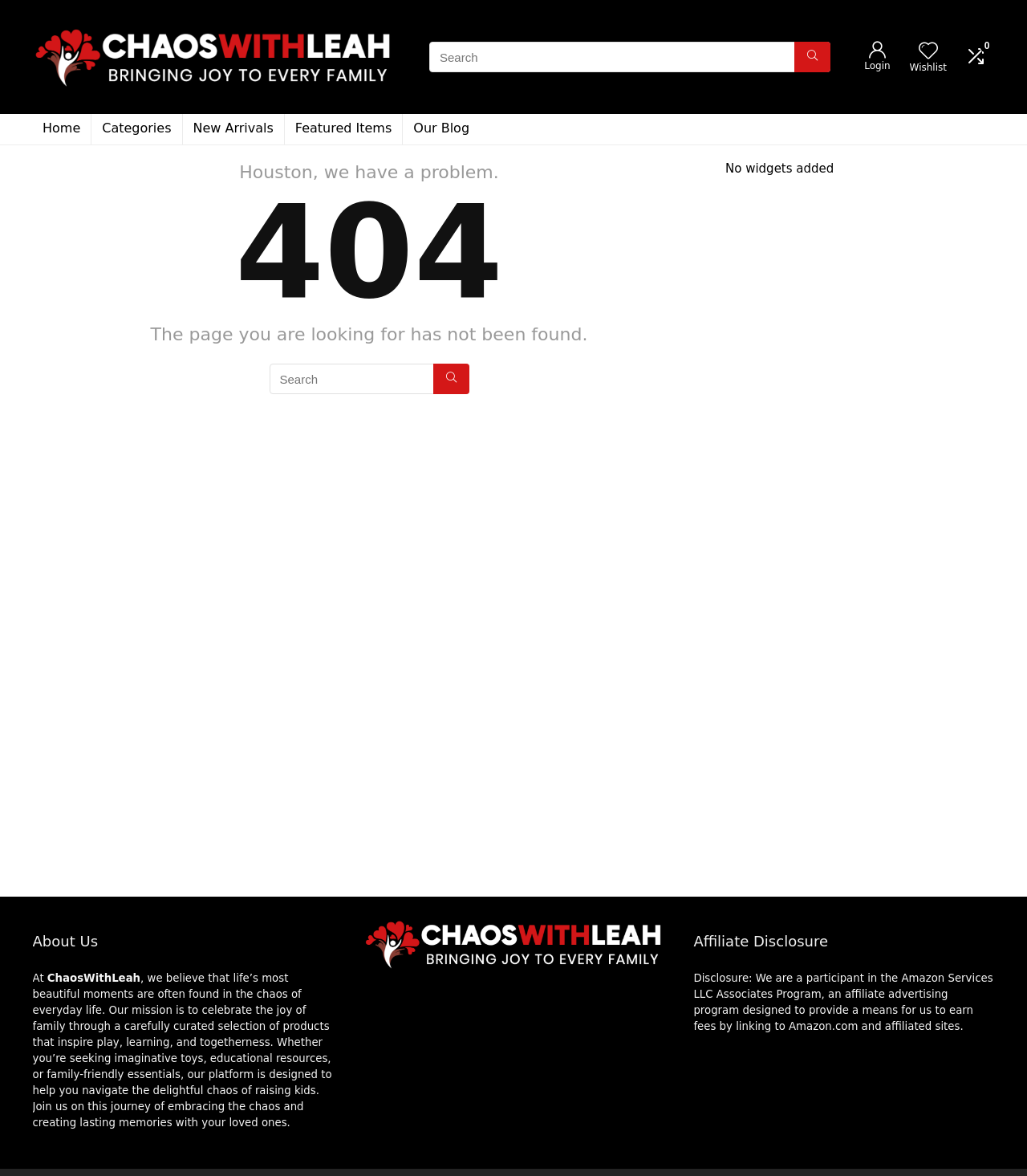Determine the bounding box coordinates for the region that must be clicked to execute the following instruction: "Search again".

[0.262, 0.309, 0.457, 0.335]